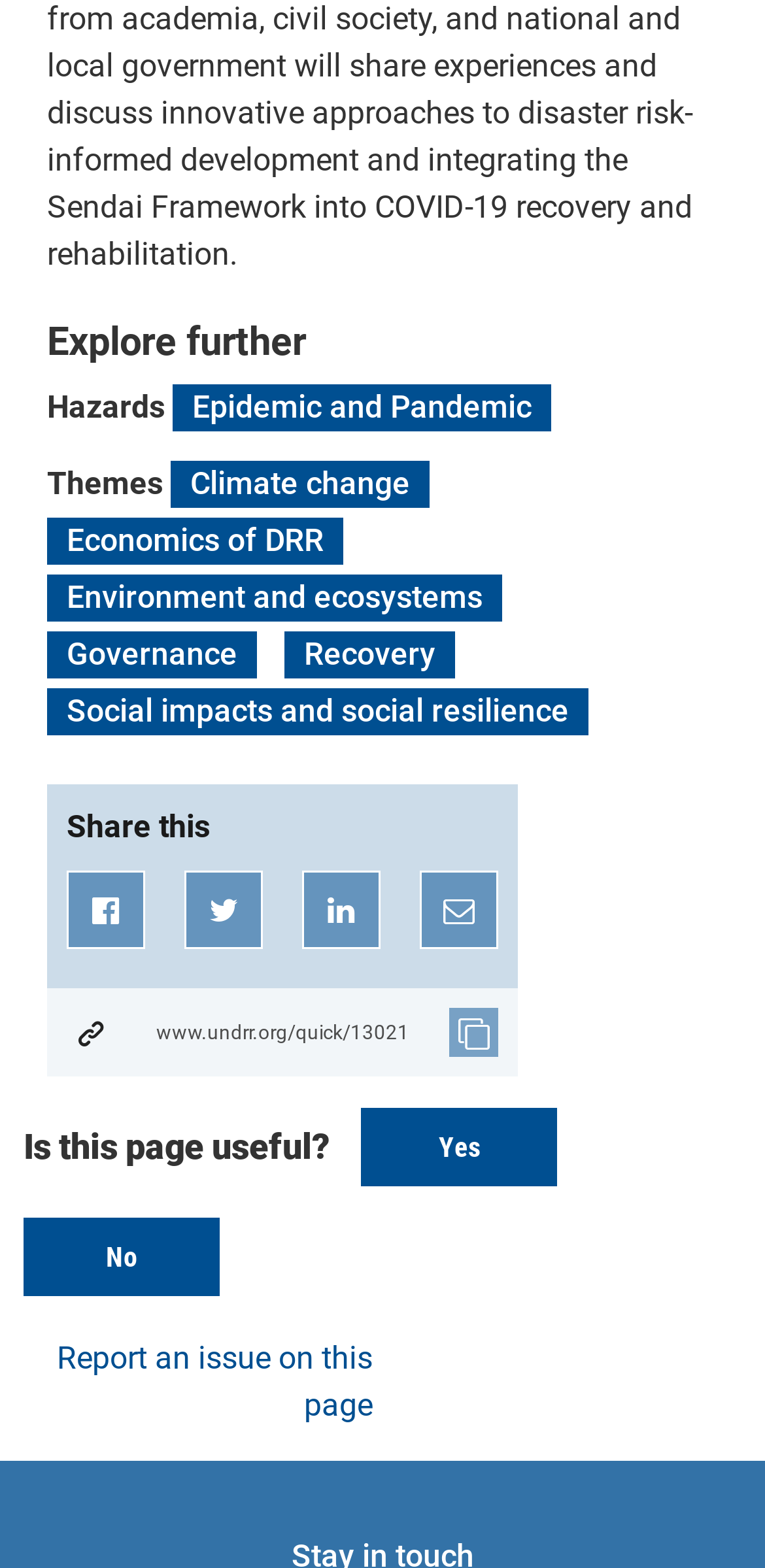Can you identify the bounding box coordinates of the clickable region needed to carry out this instruction: 'Copy to Clipboard'? The coordinates should be four float numbers within the range of 0 to 1, stated as [left, top, right, bottom].

[0.062, 0.631, 0.677, 0.687]